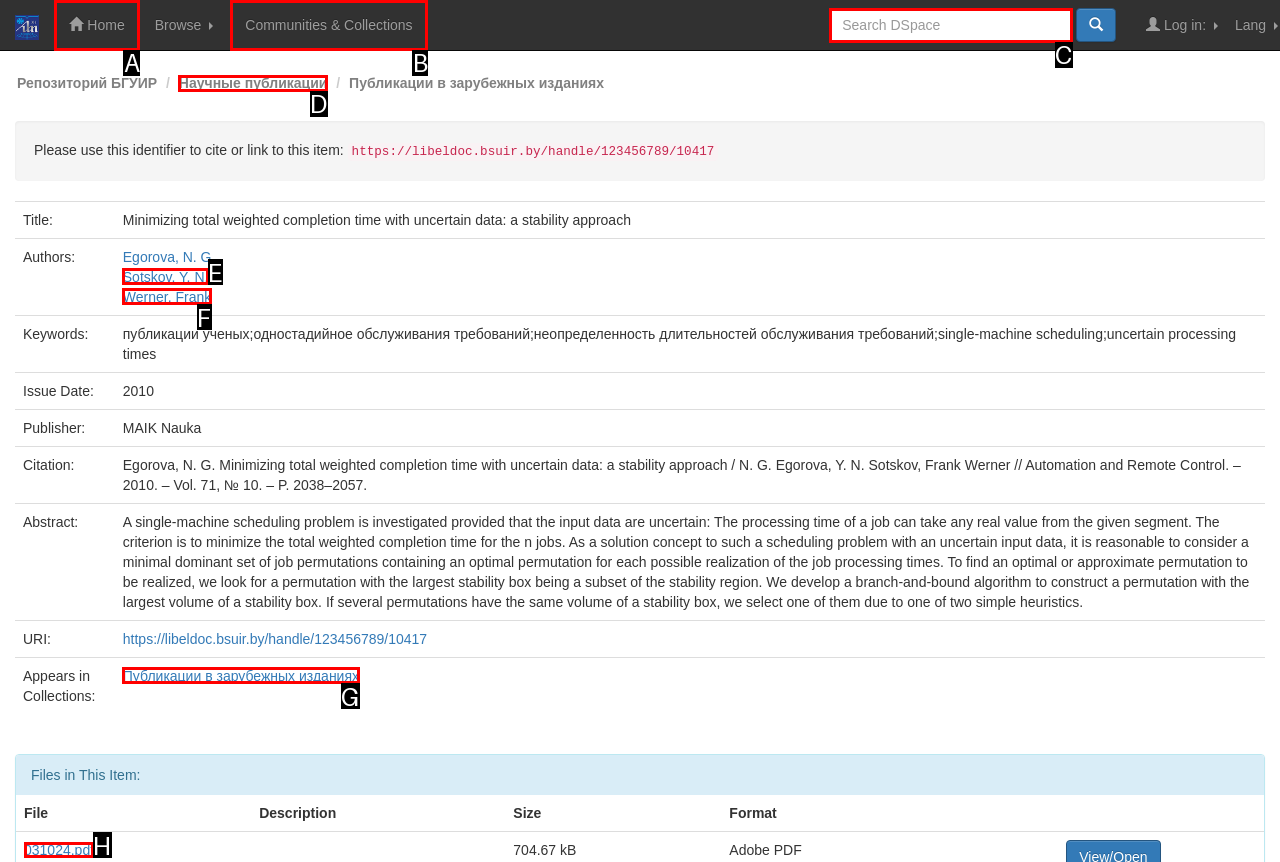For the task: Download the file 031024.pdf, identify the HTML element to click.
Provide the letter corresponding to the right choice from the given options.

H